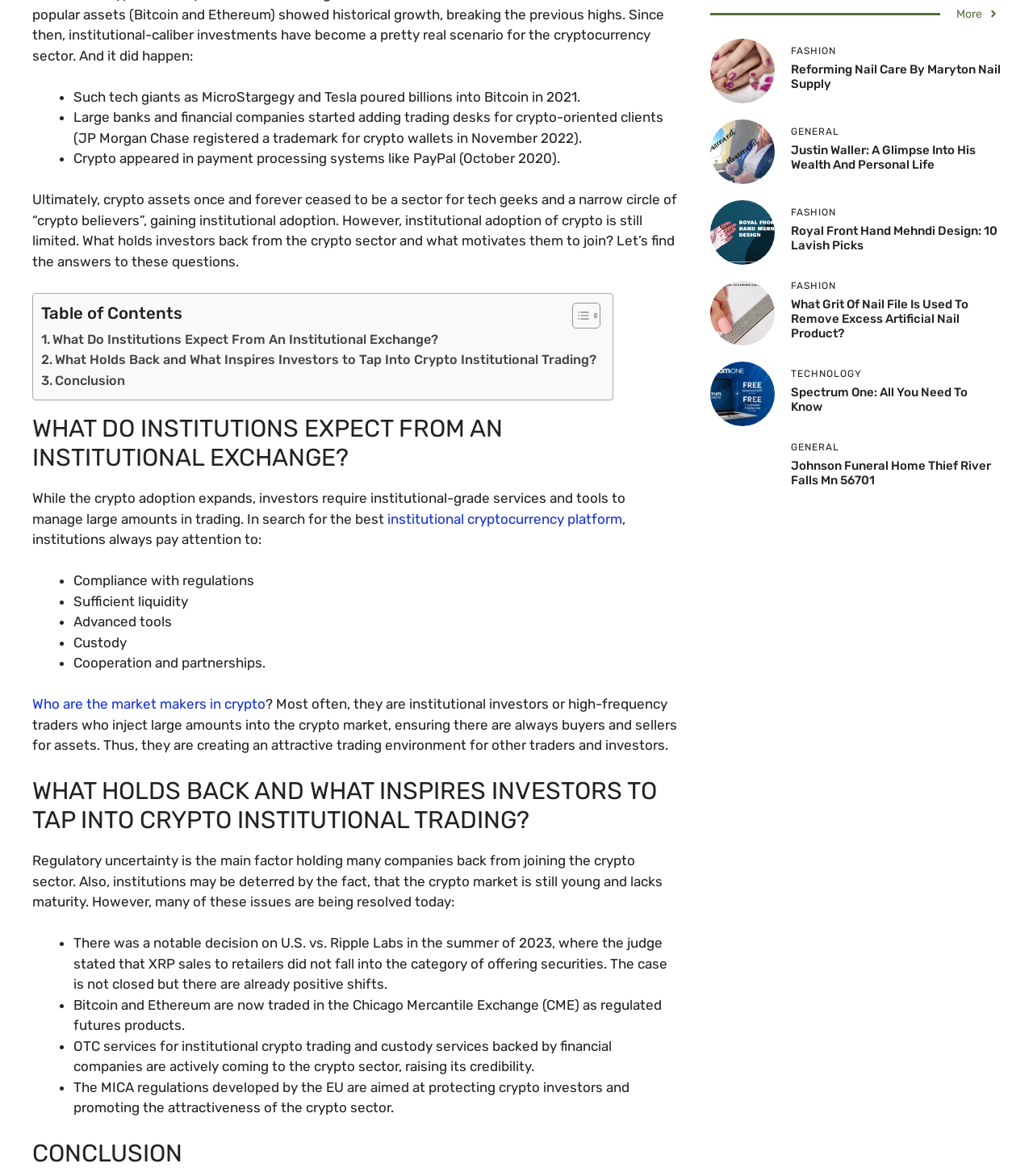Predict the bounding box coordinates for the UI element described as: "Conclusion". The coordinates should be four float numbers between 0 and 1, presented as [left, top, right, bottom].

[0.04, 0.315, 0.121, 0.333]